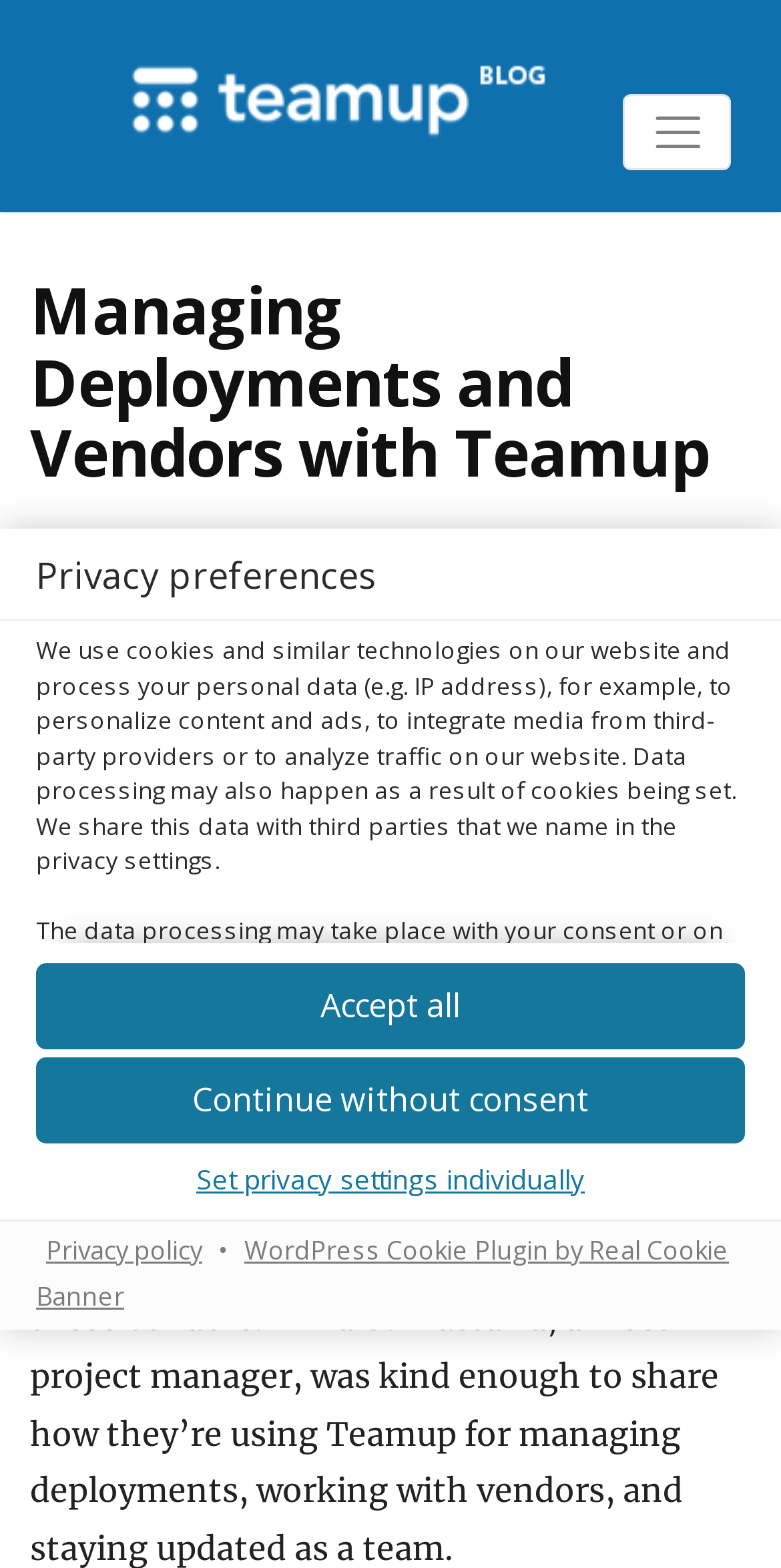Based on the image, please respond to the question with as much detail as possible:
What is the purpose of the dialog 'Privacy preferences'?

I inferred the purpose of the dialog by its title 'Privacy preferences' and its content, which includes options to accept or decline various services, suggesting that it is used to set privacy settings.